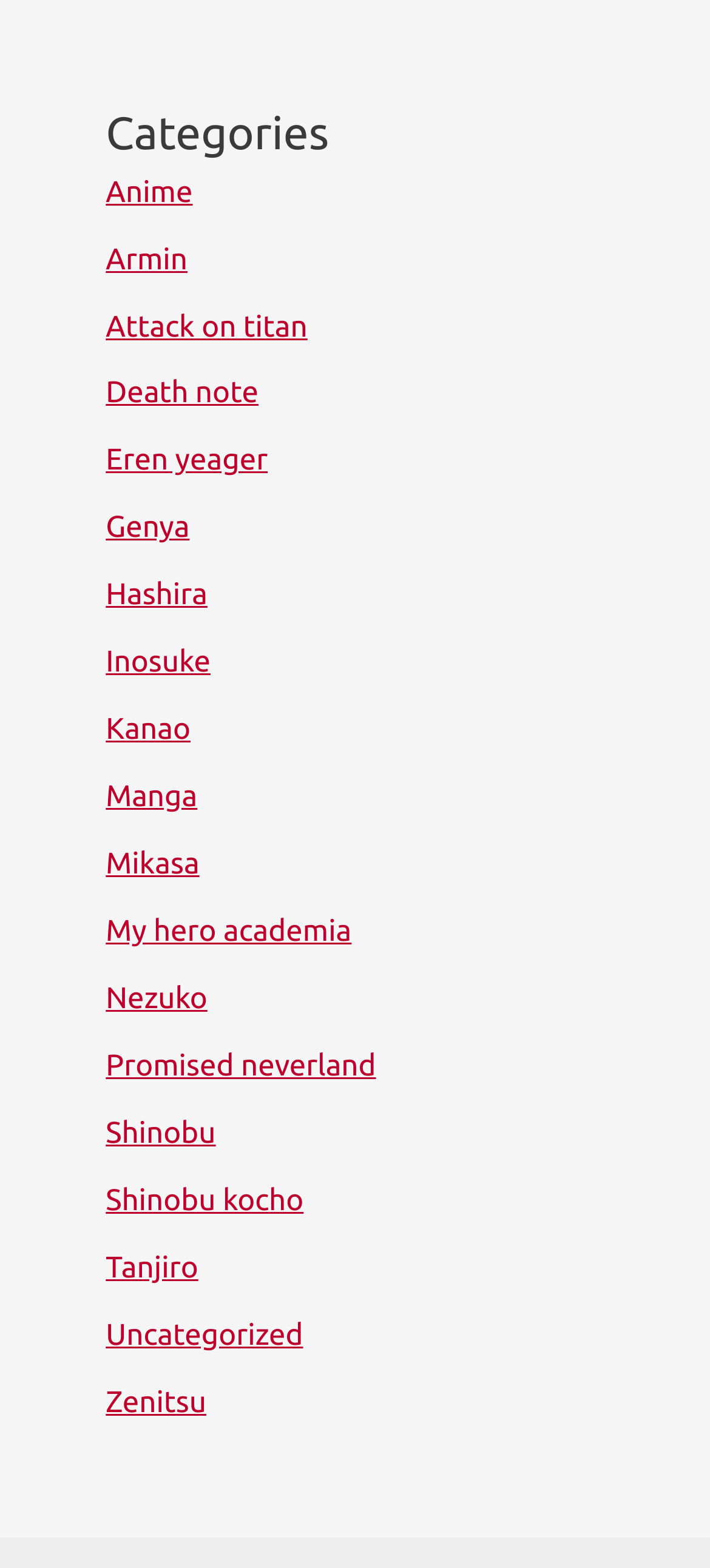What is the last link listed under 'Categories'? Refer to the image and provide a one-word or short phrase answer.

Zenitsu